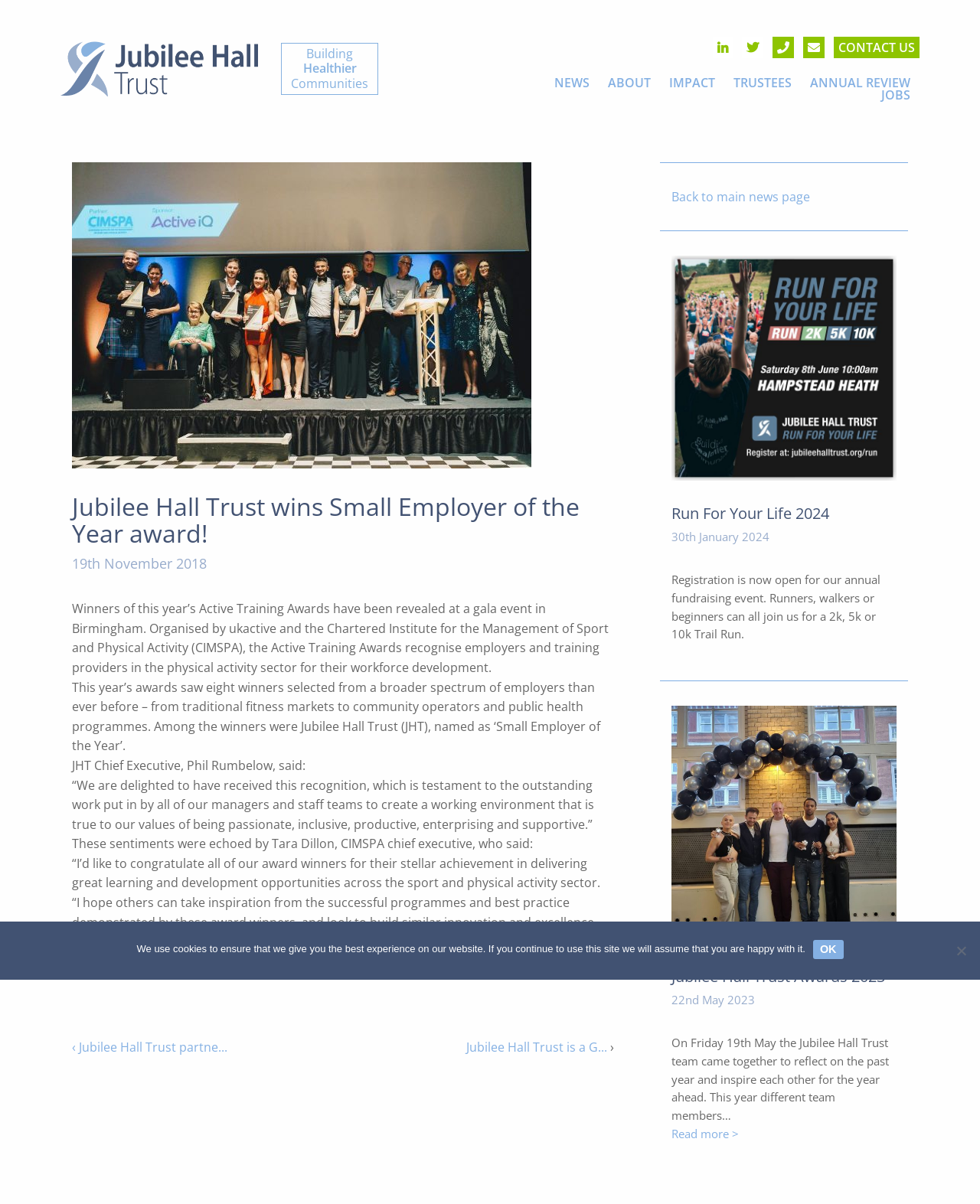Locate the bounding box of the UI element described by: "Run For Your Life 2024" in the given webpage screenshot.

[0.685, 0.418, 0.846, 0.435]